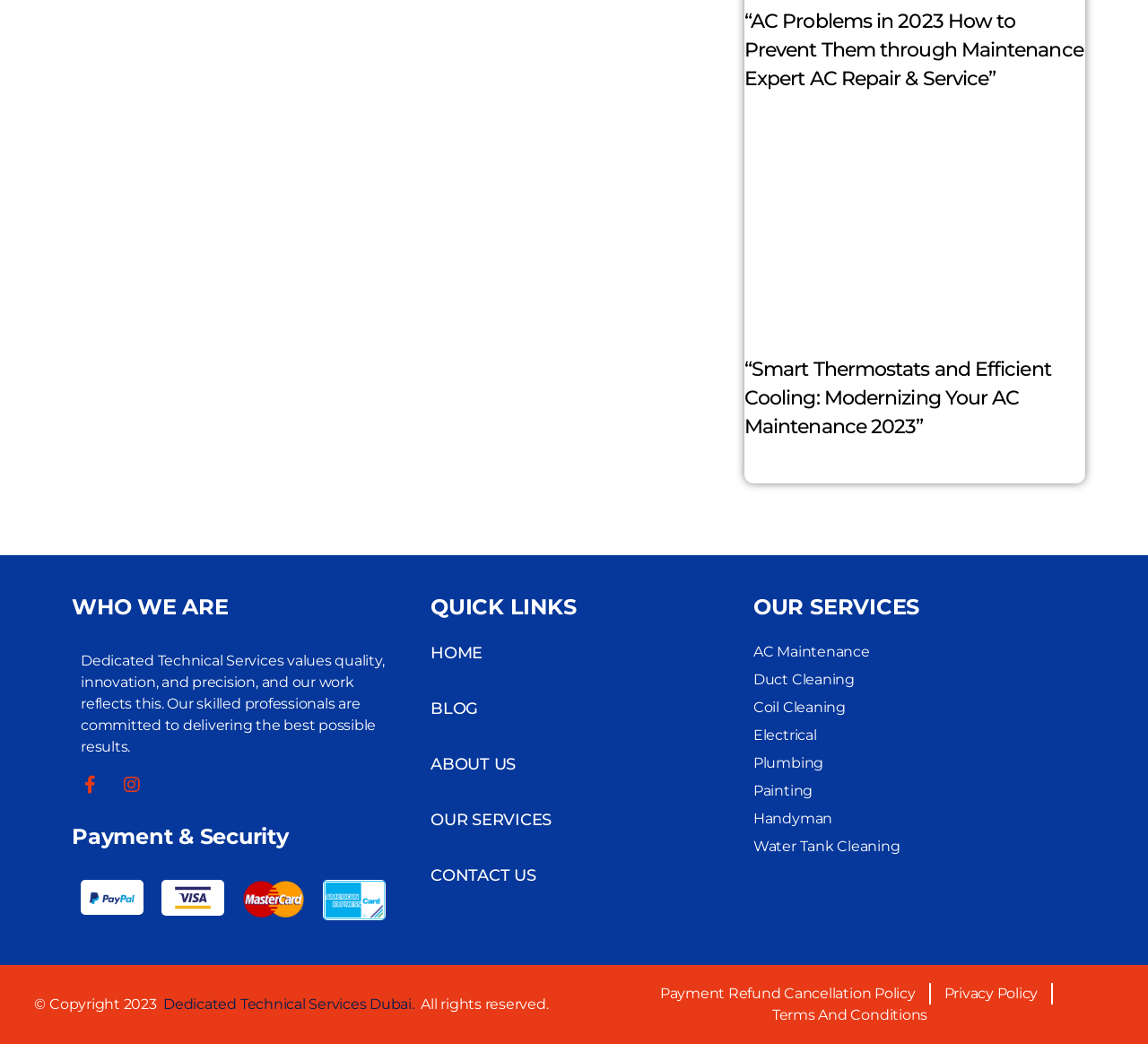Locate the UI element described by Duct Cleaning and provide its bounding box coordinates. Use the format (top-left x, top-left y, bottom-right x, bottom-right y) with all values as floating point numbers between 0 and 1.

[0.656, 0.641, 0.784, 0.662]